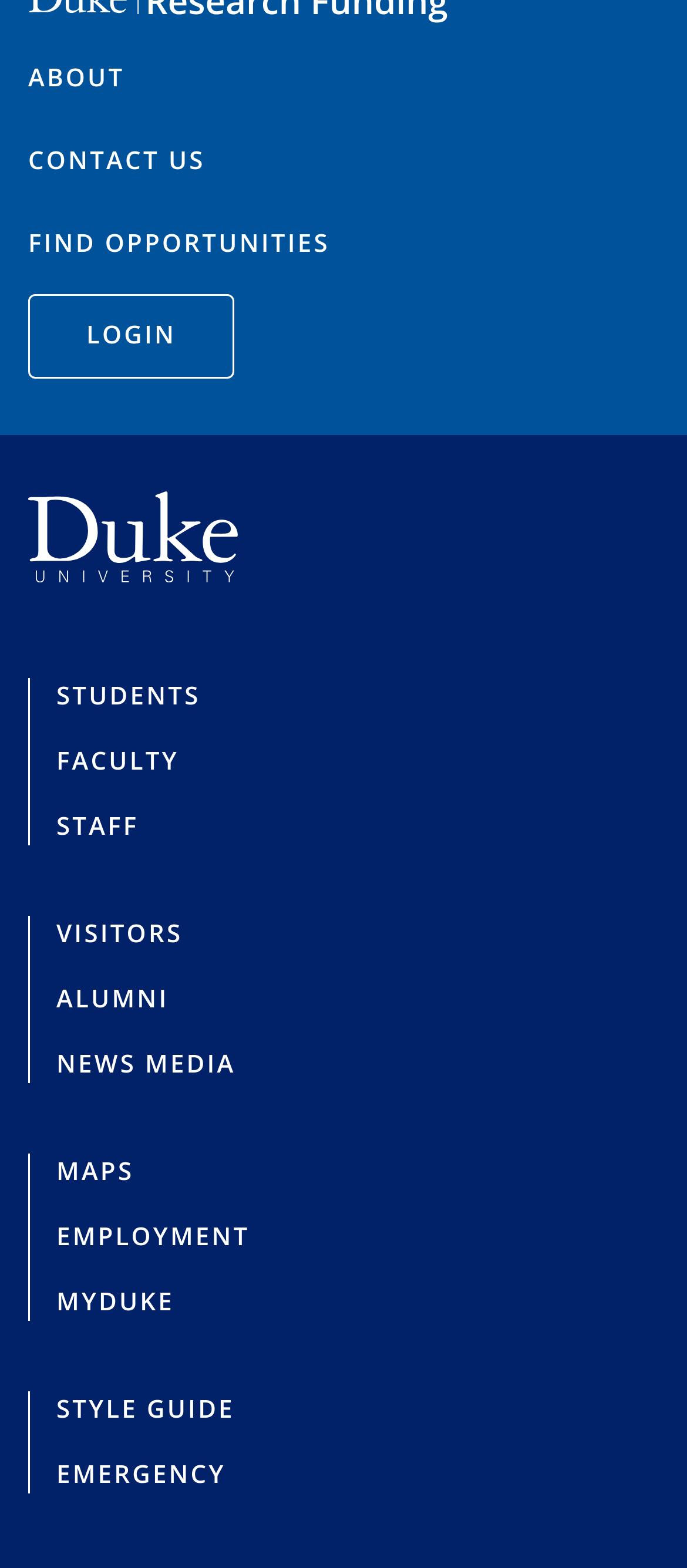Find the bounding box coordinates for the area you need to click to carry out the instruction: "Open 'MDS Databeskrivning Rekommendation (version 01, English, pdf)'". The coordinates should be four float numbers between 0 and 1, indicated as [left, top, right, bottom].

None